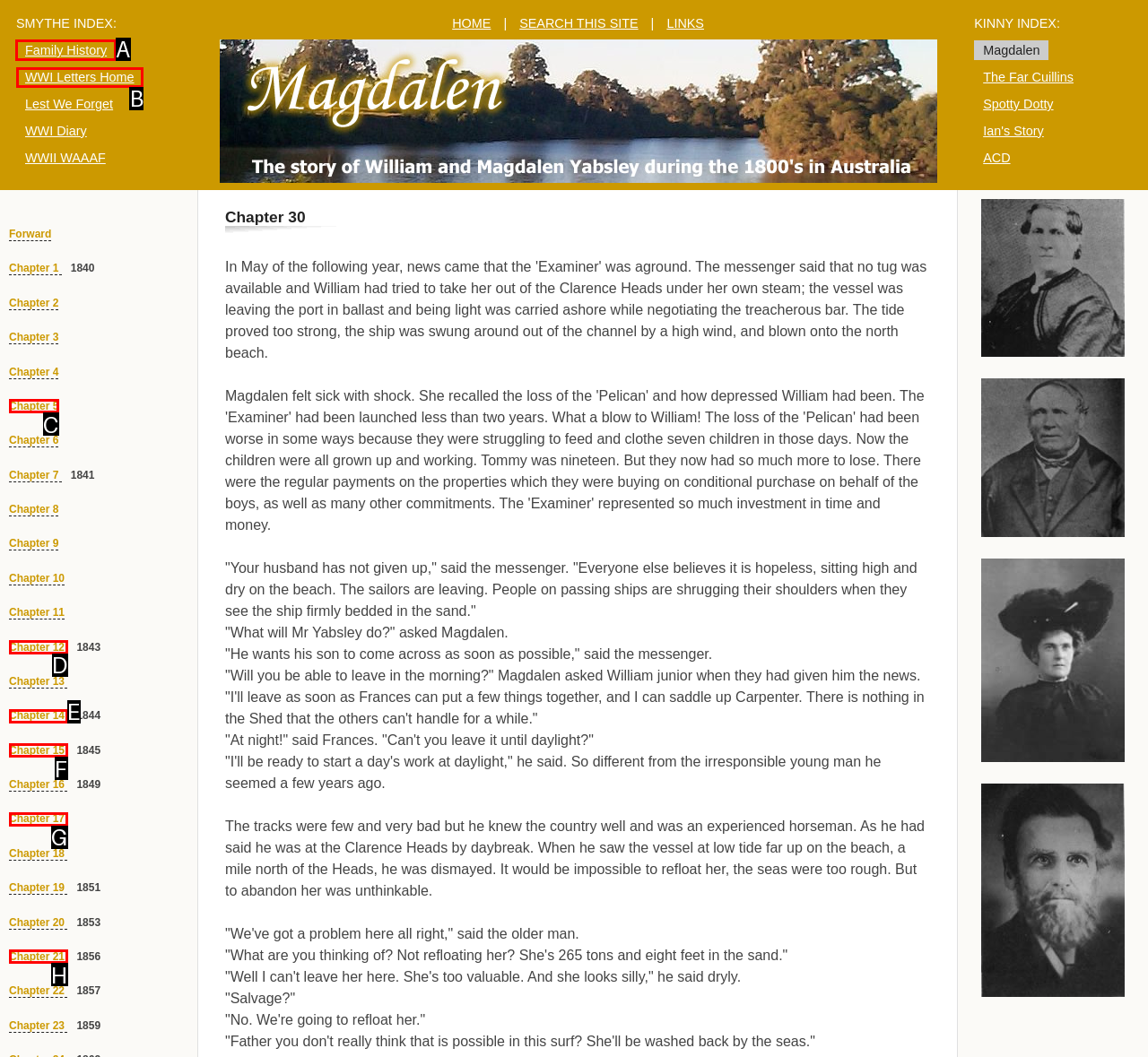Identify the correct UI element to click to achieve the task: View Family History.
Answer with the letter of the appropriate option from the choices given.

A